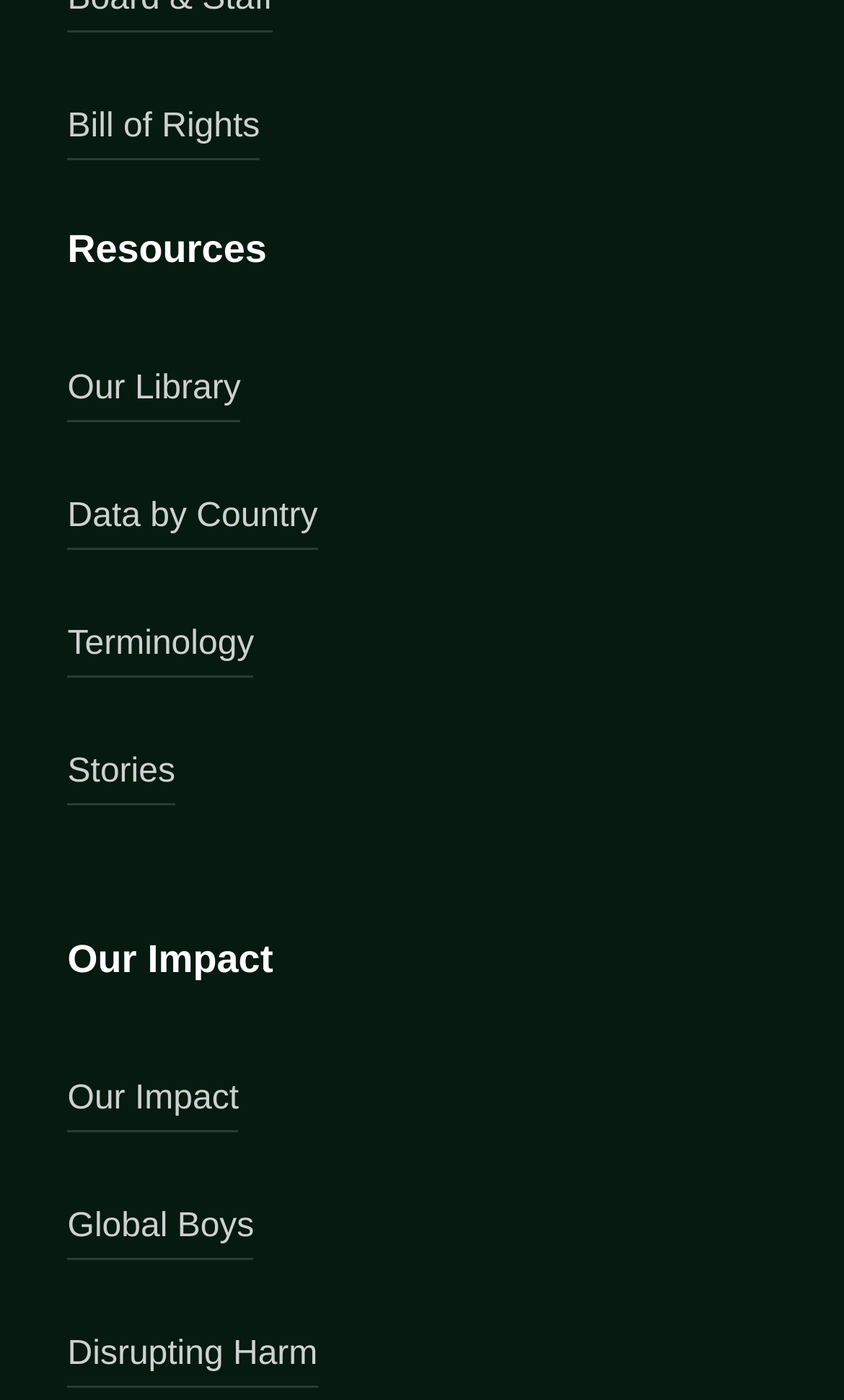What is the second static text element?
Look at the screenshot and respond with a single word or phrase.

Our Impact